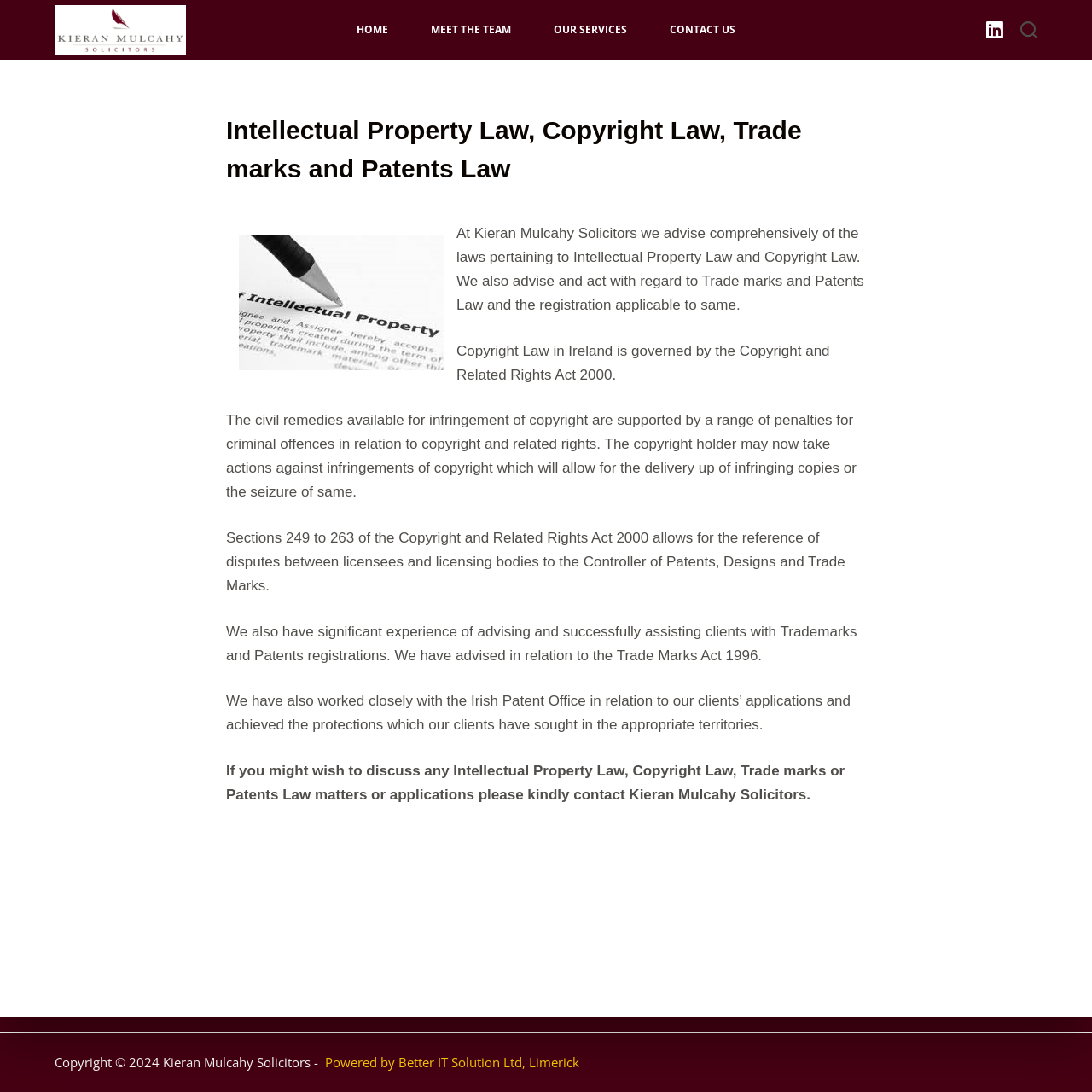Locate the bounding box coordinates of the area you need to click to fulfill this instruction: 'Visit Kieran Mulcahy Solicitors' LinkedIn page'. The coordinates must be in the form of four float numbers ranging from 0 to 1: [left, top, right, bottom].

[0.903, 0.02, 0.919, 0.035]